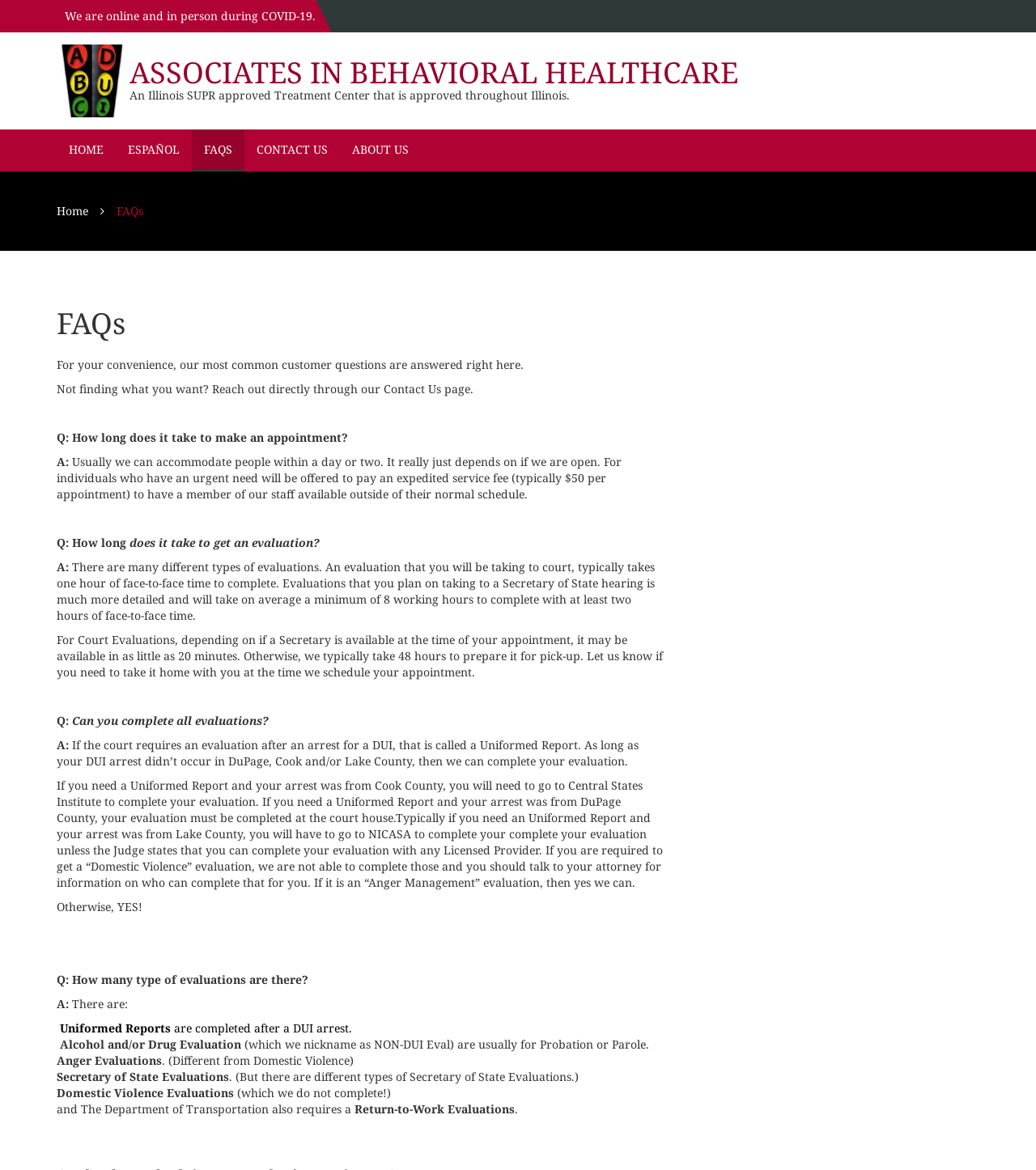Identify the bounding box coordinates for the region of the element that should be clicked to carry out the instruction: "Click the 'ABOUT US' link". The bounding box coordinates should be four float numbers between 0 and 1, i.e., [left, top, right, bottom].

[0.328, 0.111, 0.406, 0.145]